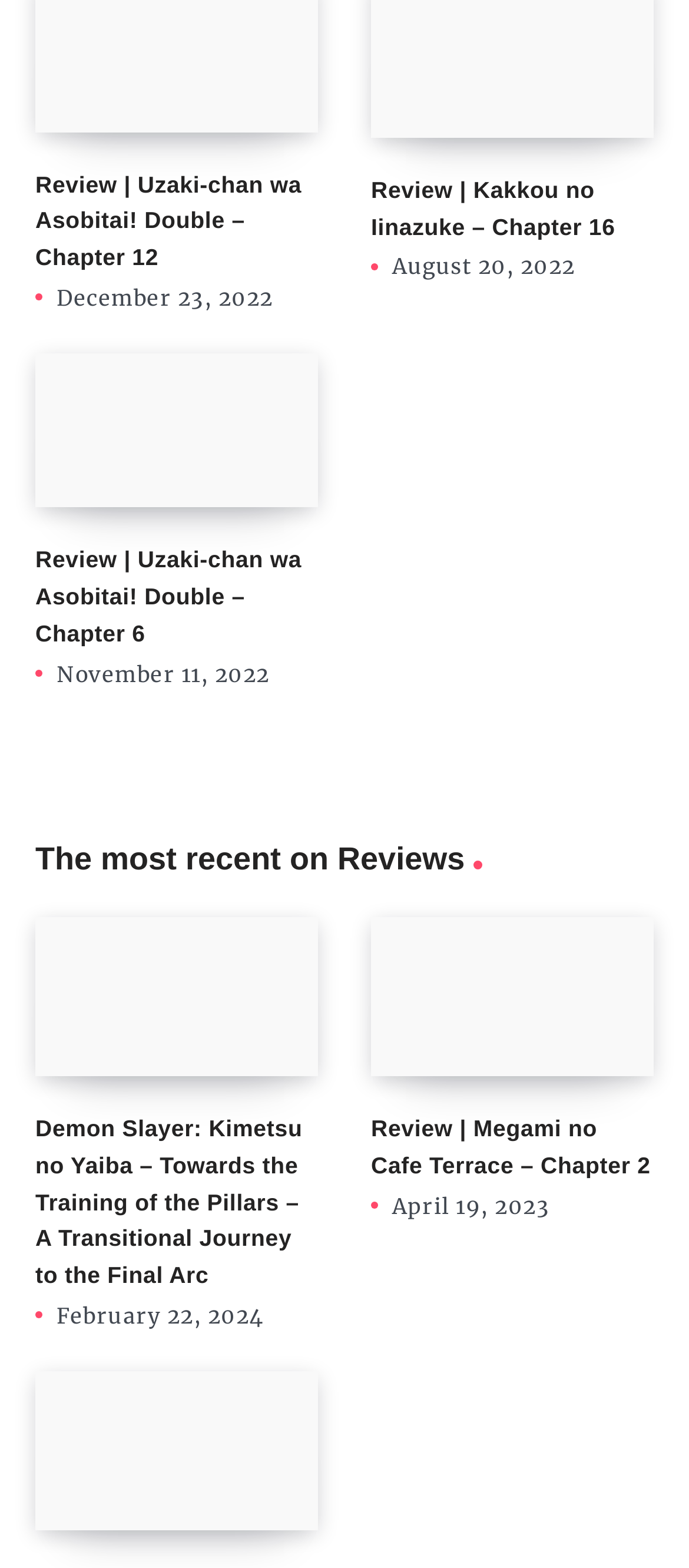Locate the bounding box coordinates of the element that should be clicked to fulfill the instruction: "Read review of Uzaki-chan wa Asobitai! Double – Chapter 12".

[0.051, 0.109, 0.438, 0.173]